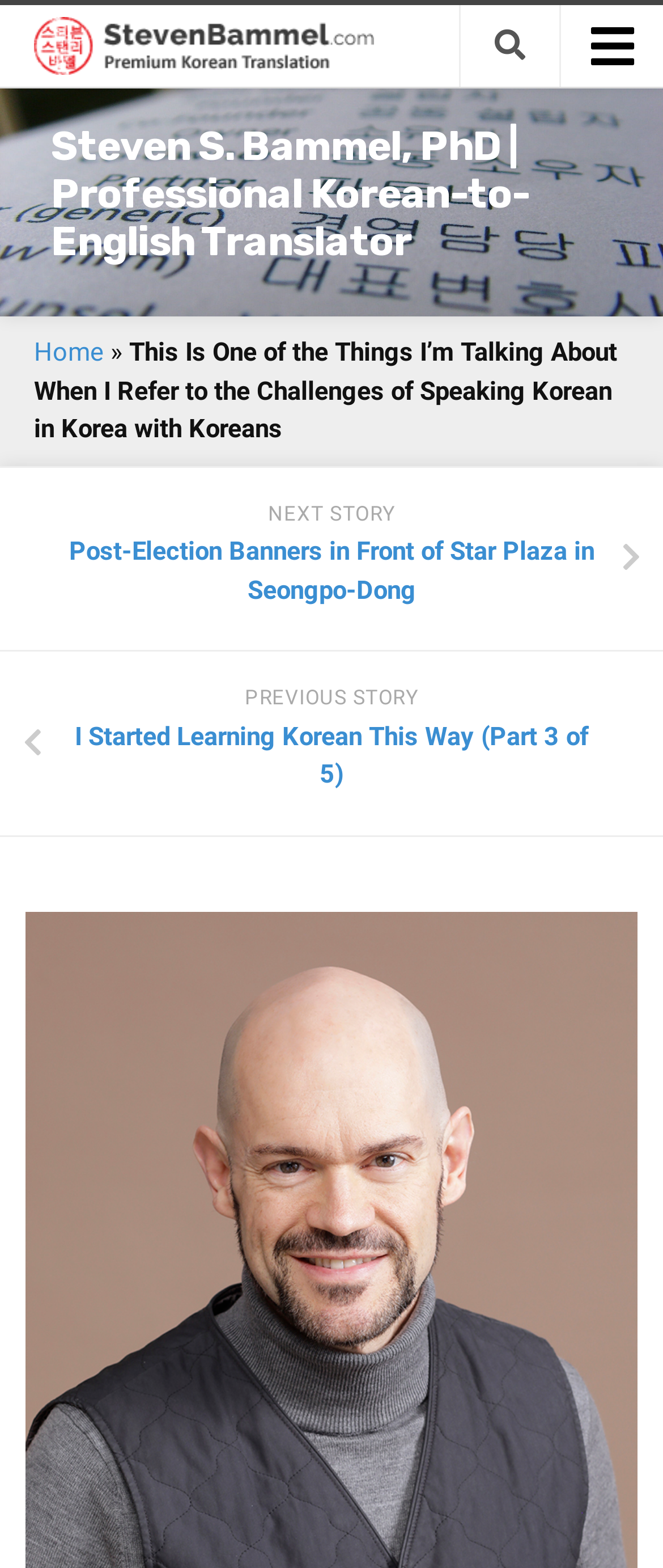Pinpoint the bounding box coordinates of the clickable area necessary to execute the following instruction: "Explore 'Business Management' translation field". The coordinates should be given as four float numbers between 0 and 1, namely [left, top, right, bottom].

[0.205, 0.43, 1.0, 0.465]